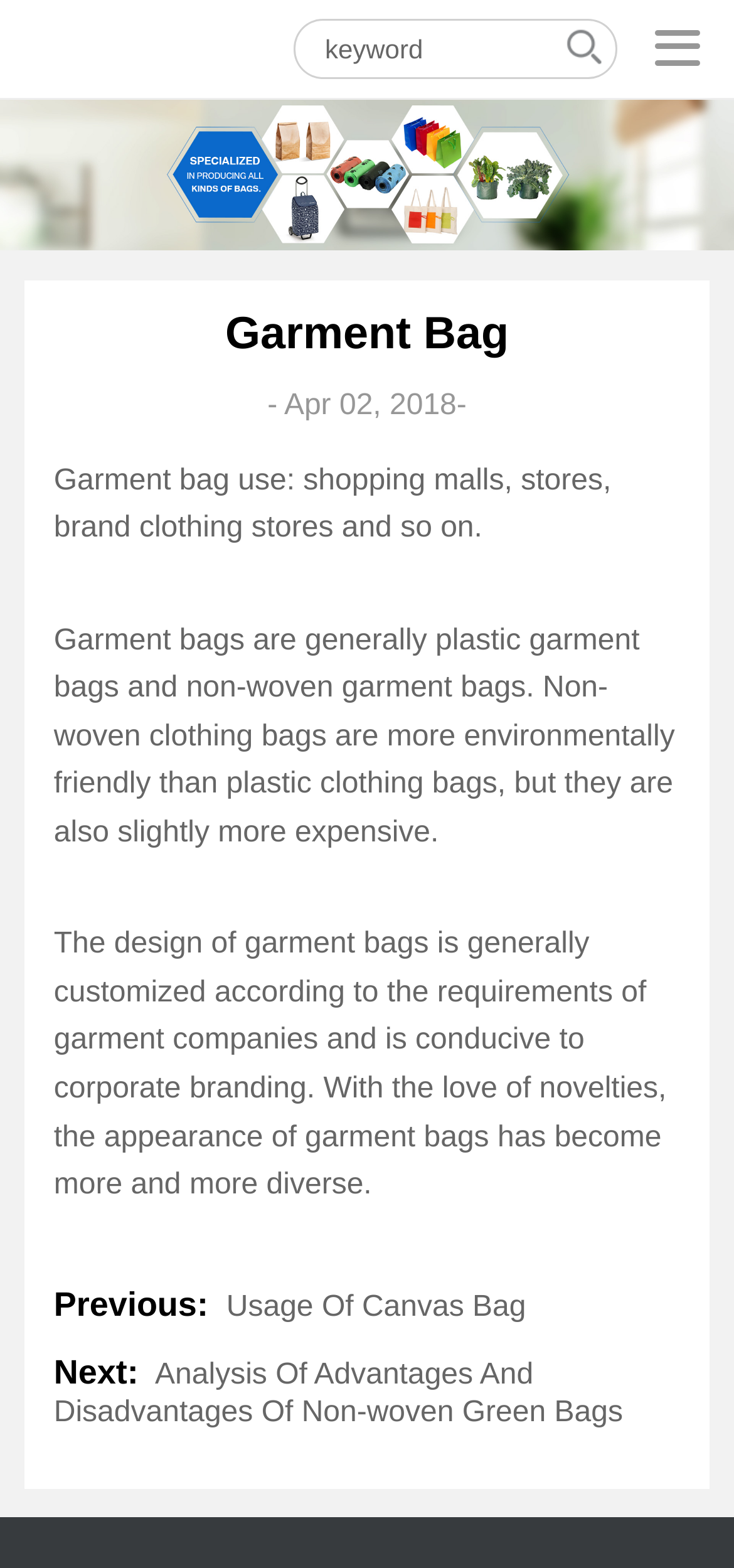Identify and provide the bounding box coordinates of the UI element described: "name="lname" placeholder="keyword"". The coordinates should be formatted as [left, top, right, bottom], with each number being a float between 0 and 1.

[0.4, 0.012, 0.76, 0.05]